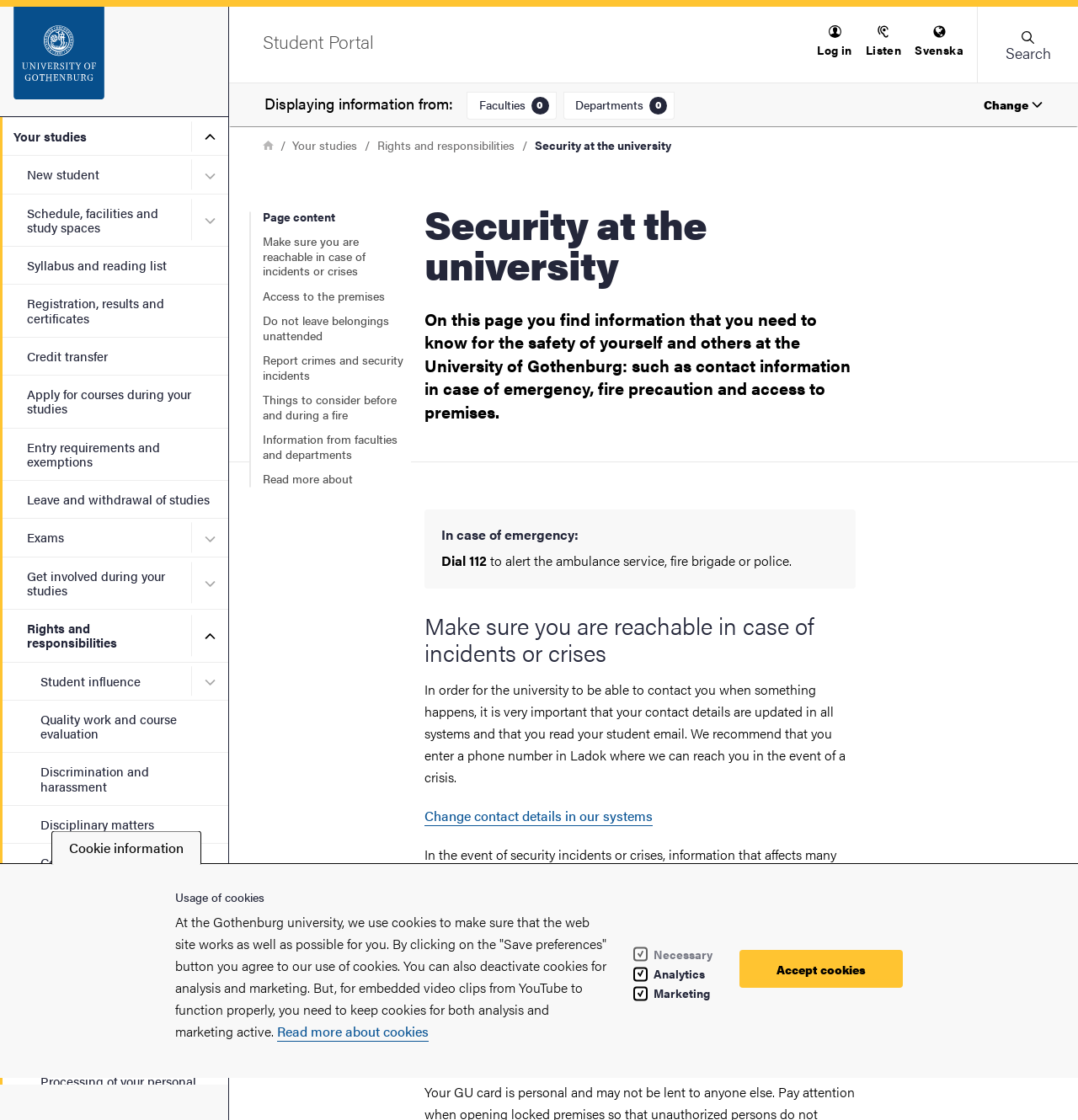Determine the bounding box coordinates for the UI element with the following description: "Read more about". The coordinates should be four float numbers between 0 and 1, represented as [left, top, right, bottom].

[0.244, 0.418, 0.327, 0.438]